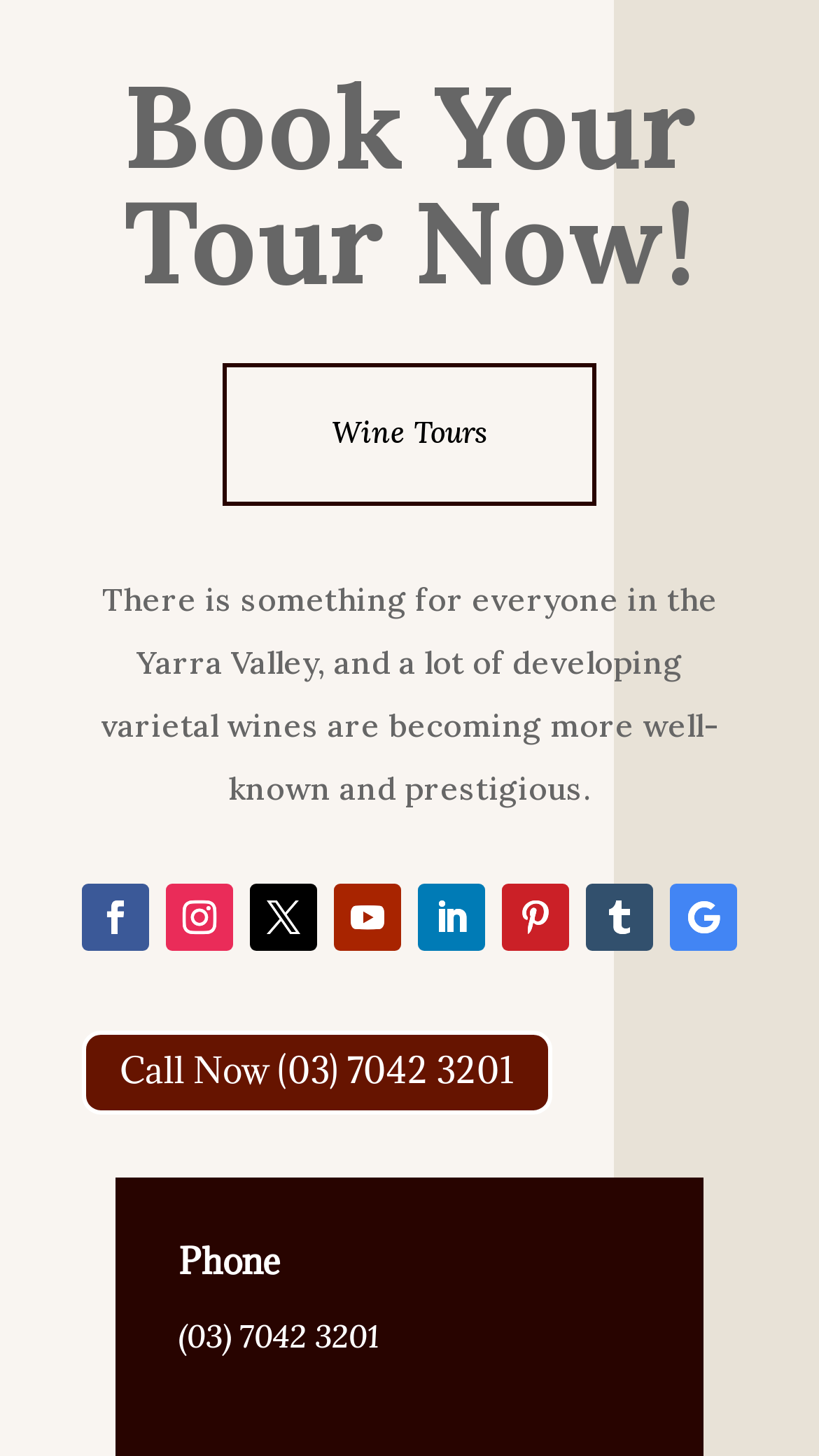Locate and provide the bounding box coordinates for the HTML element that matches this description: "Wine Tours".

[0.272, 0.249, 0.728, 0.347]